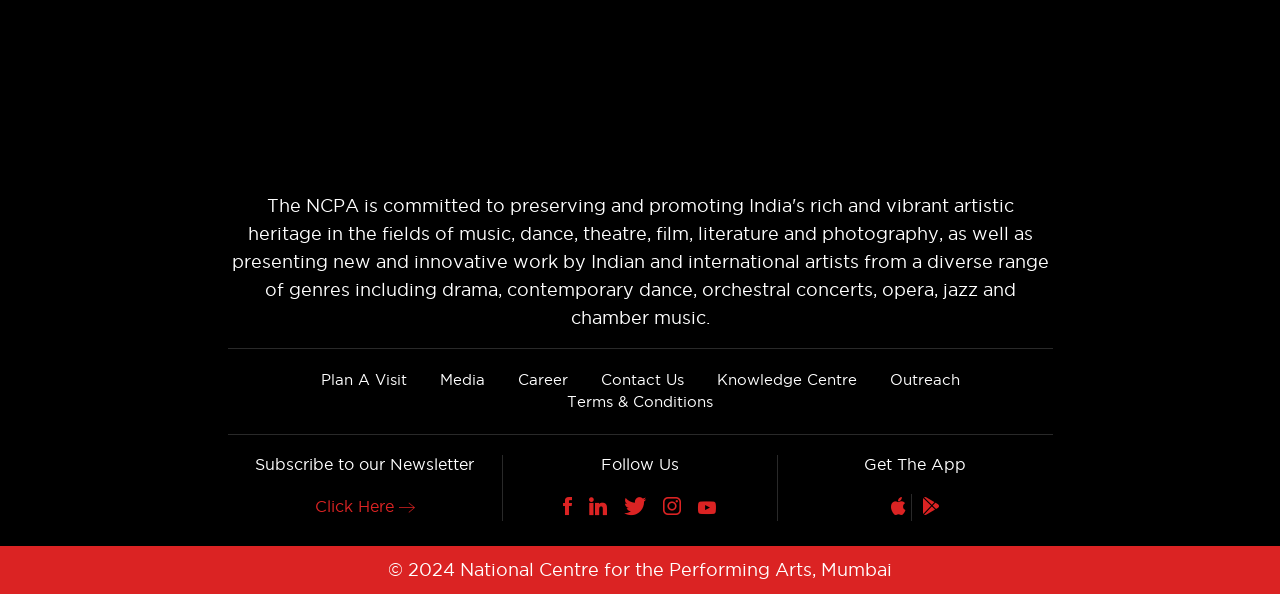Please identify the bounding box coordinates for the region that you need to click to follow this instruction: "Plan a visit".

[0.25, 0.624, 0.318, 0.652]